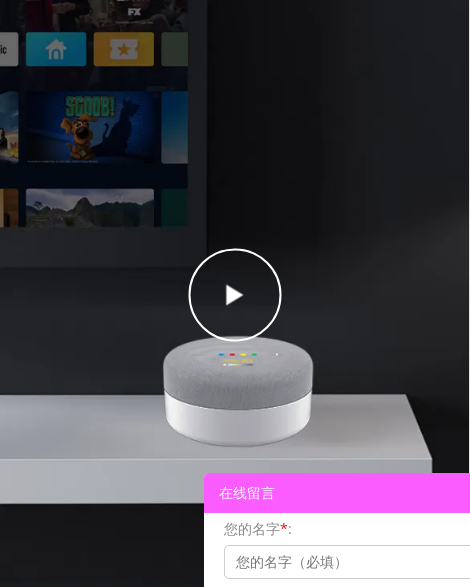Answer the following query concisely with a single word or phrase:
What is the color of the box prompting users to leave a message?

Bright pink